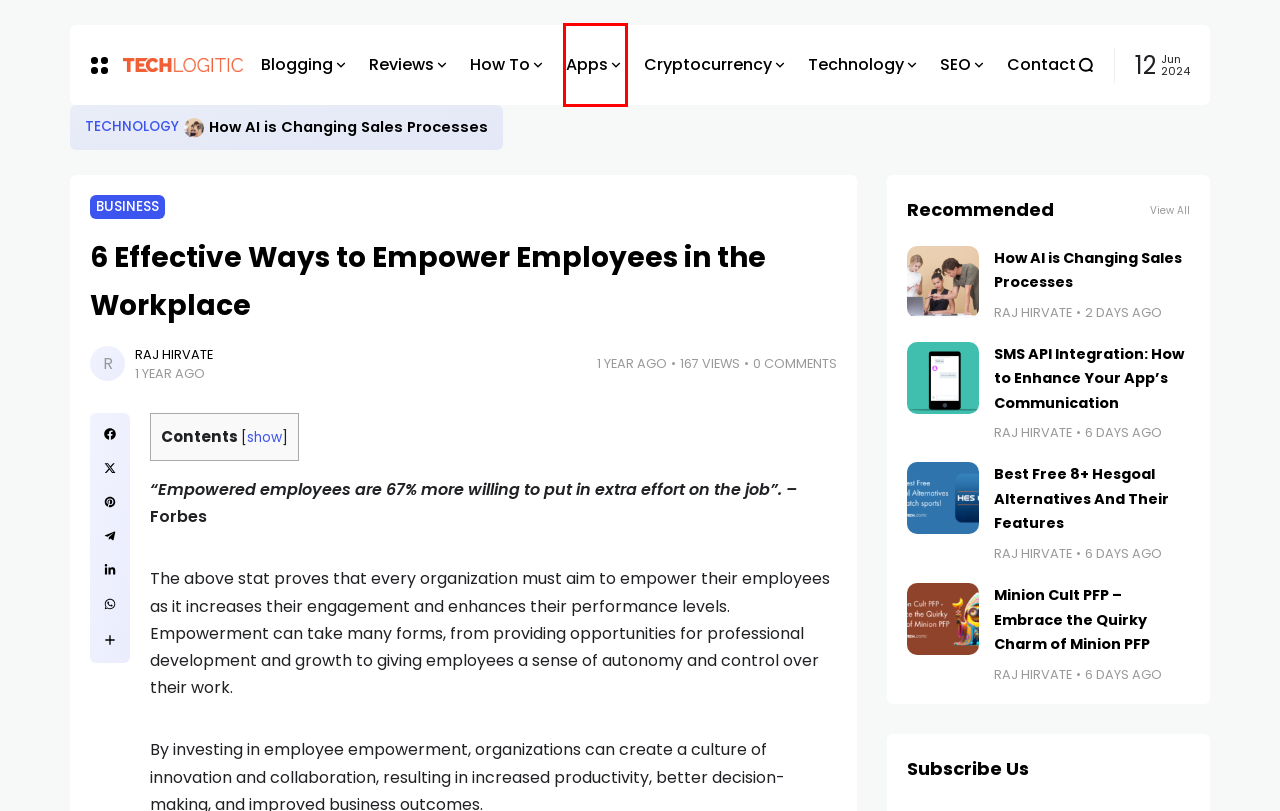Review the screenshot of a webpage that includes a red bounding box. Choose the most suitable webpage description that matches the new webpage after clicking the element within the red bounding box. Here are the candidates:
A. Raj Hirvate, Author at Techlogitic
B. Technology Archives - Techlogitic
C. Blogging Archives - Techlogitic
D. How To Archives - Techlogitic
E. Minion Cult PFP - Embrace the Quirky Charm of Minion pfp
F. Apps Archives - Techlogitic
G. SEO Archives - Techlogitic
H. Techlogitic - Technology & Gadget news

F